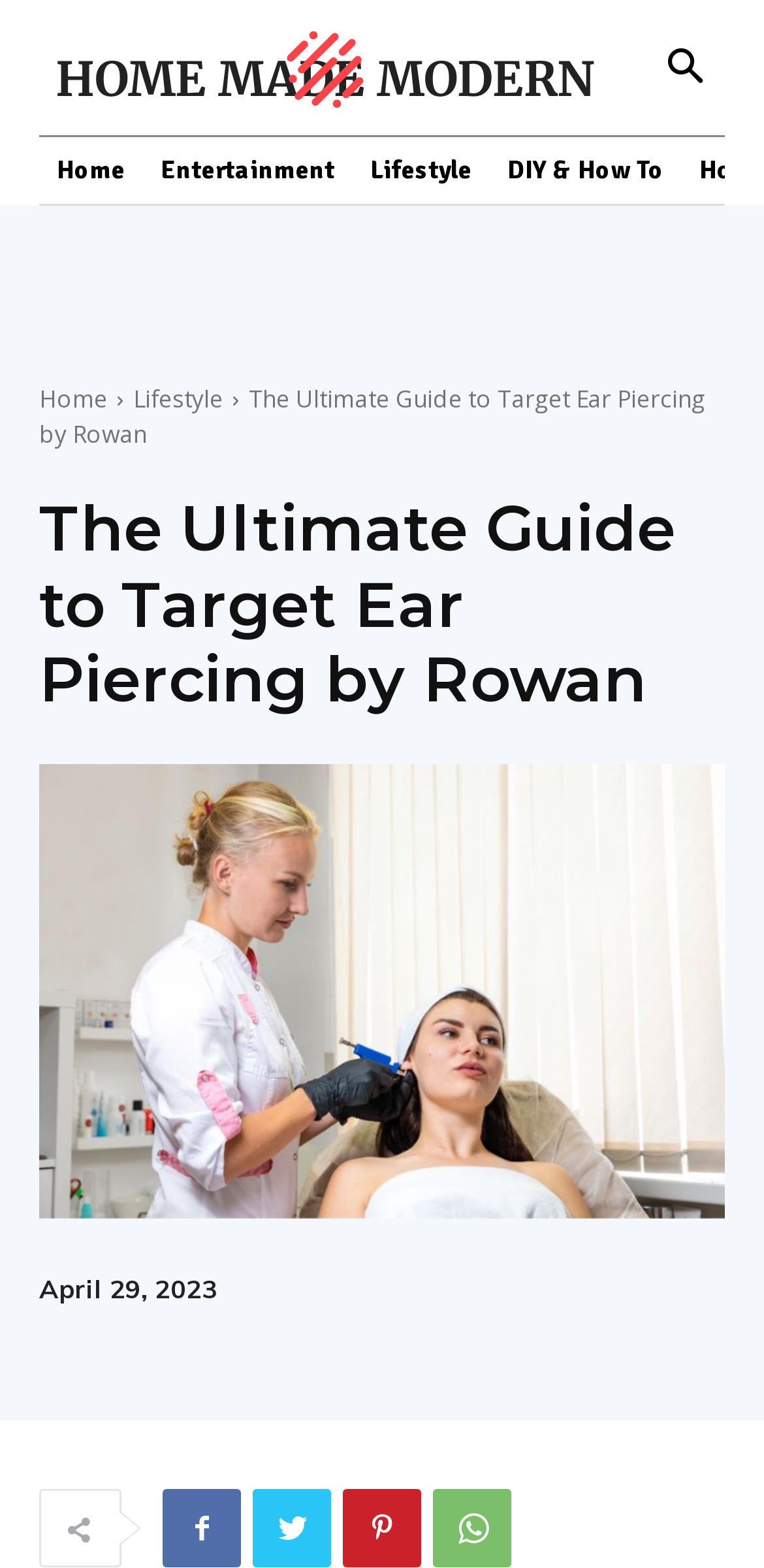Consider the image and give a detailed and elaborate answer to the question: 
What is the purpose of the button in the top-right corner?

The button in the top-right corner has the text 'Search', which implies that its purpose is to allow users to search for content on the website.